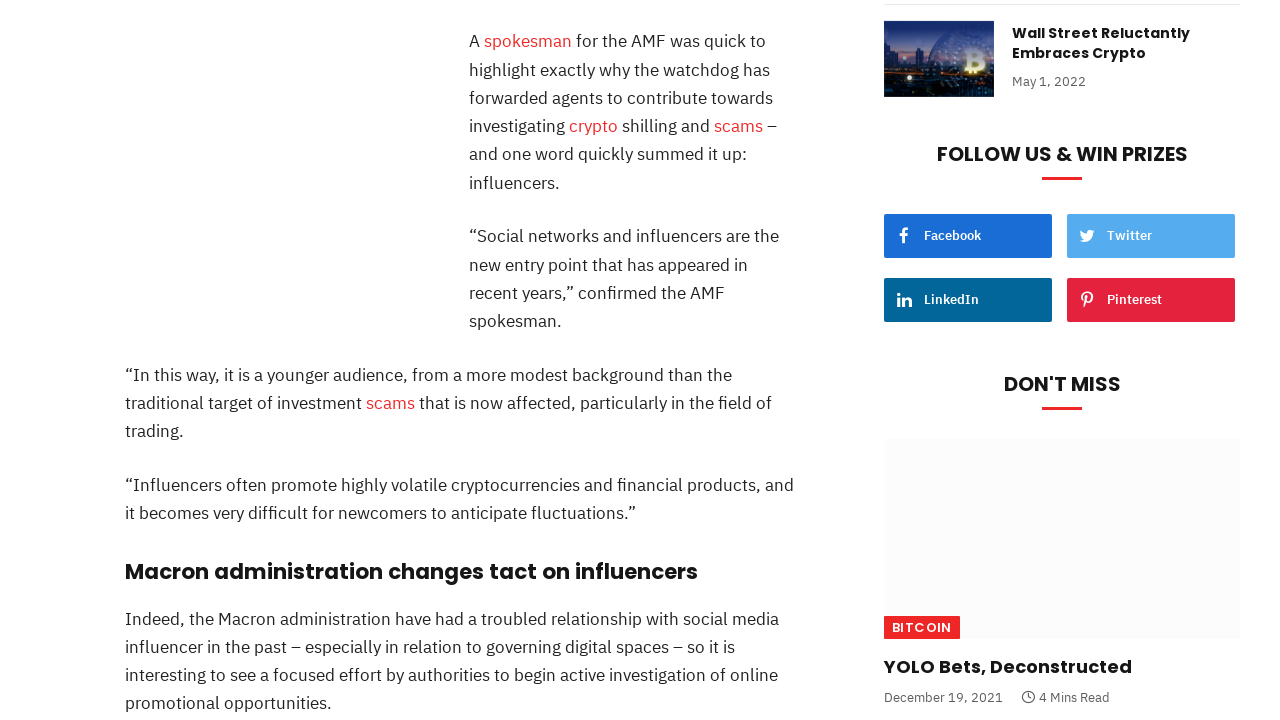Locate the bounding box coordinates of the element you need to click to accomplish the task described by this instruction: "Go to the 'Home' page".

None